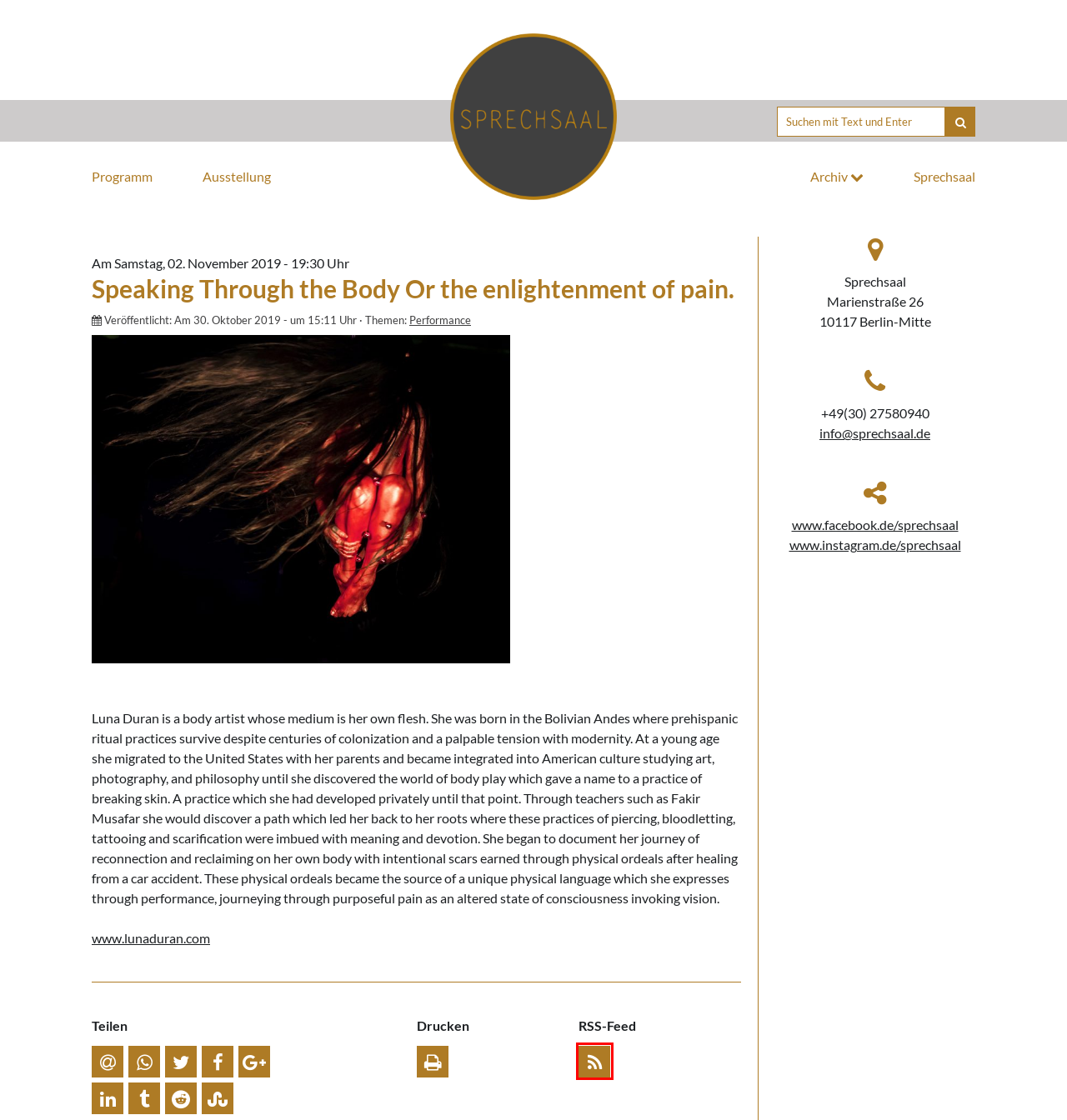Given a webpage screenshot with a red bounding box around a UI element, choose the webpage description that best matches the new webpage after clicking the element within the bounding box. Here are the candidates:
A. Sprechsaal – Sprechsaal
B. Impressum – Sprechsaal
C. Sprechsaal – Marienstraße 26 – 10117 Berlin Mitte
D. Performance – Sprechsaal
E. Kommentare zu: Speaking Through the Body Or the enlightenment of pain.
F. Ausstellung – Sprechsaal
G. Archiv – Sprechsaal
H. Datenschutzerklärung – Sprechsaal

E